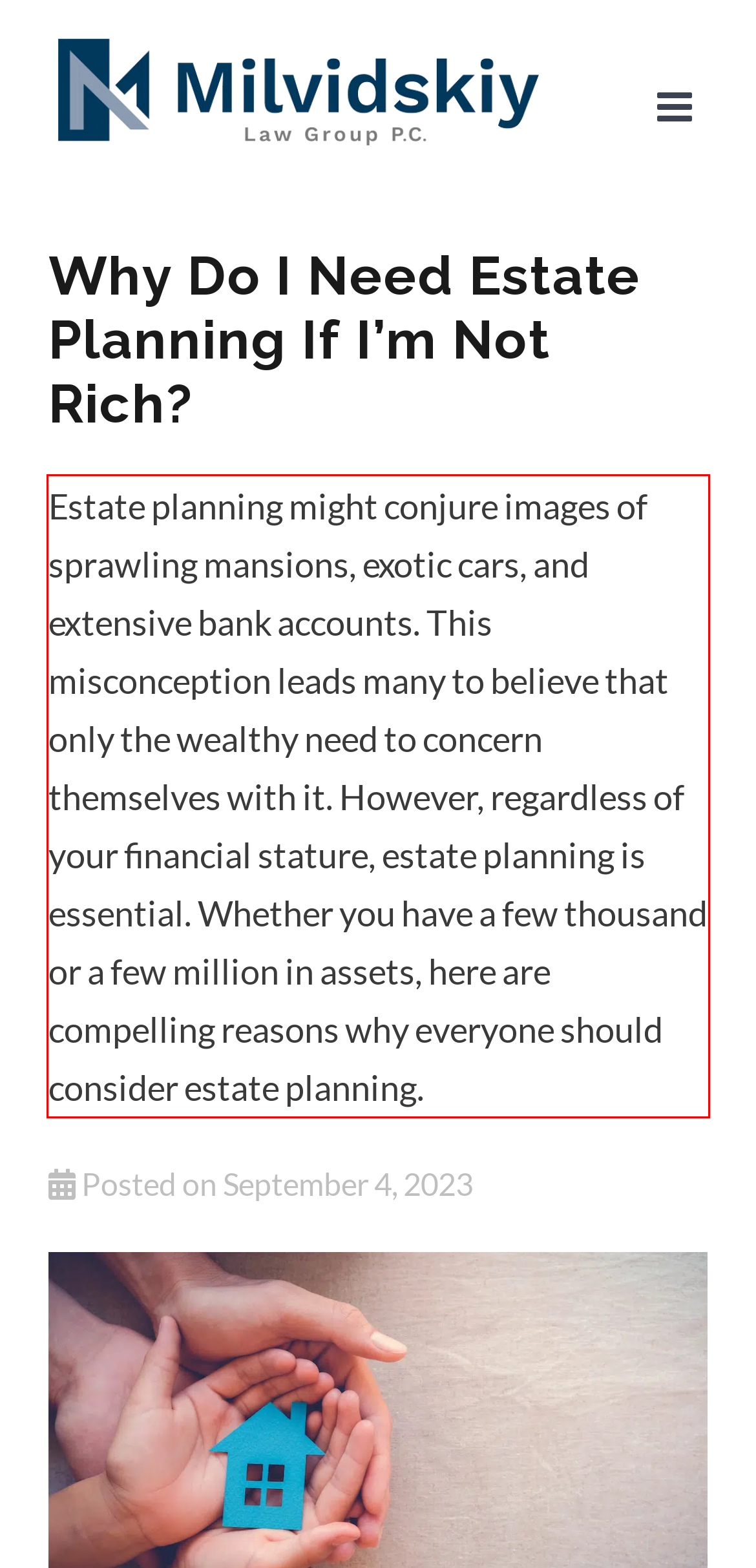Please look at the screenshot provided and find the red bounding box. Extract the text content contained within this bounding box.

Estate planning might conjure images of sprawling mansions, exotic cars, and extensive bank accounts. This misconception leads many to believe that only the wealthy need to concern themselves with it. However, regardless of your financial stature, estate planning is essential. Whether you have a few thousand or a few million in assets, here are compelling reasons why everyone should consider estate planning.